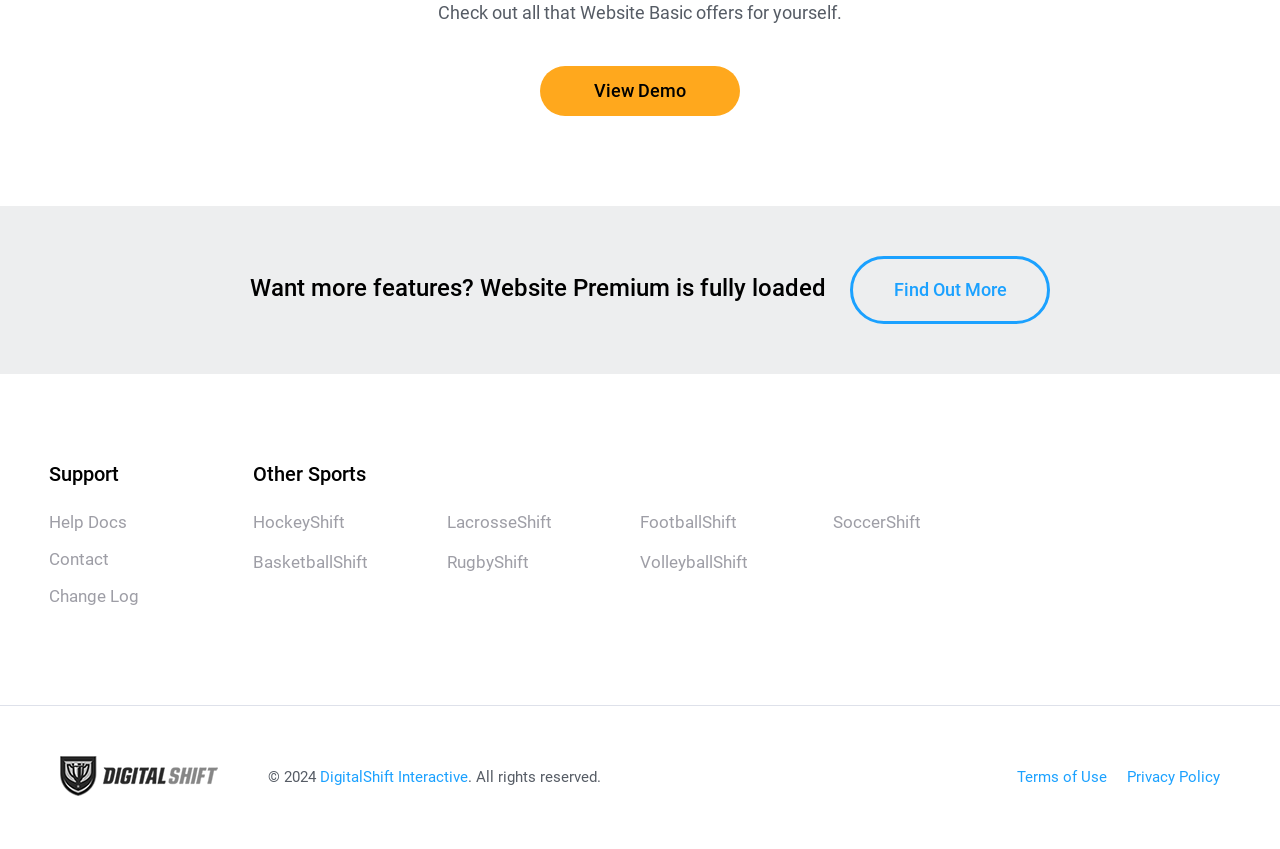Bounding box coordinates are specified in the format (top-left x, top-left y, bottom-right x, bottom-right y). All values are floating point numbers bounded between 0 and 1. Please provide the bounding box coordinate of the region this sentence describes: Terms of Use

[0.795, 0.907, 0.865, 0.924]